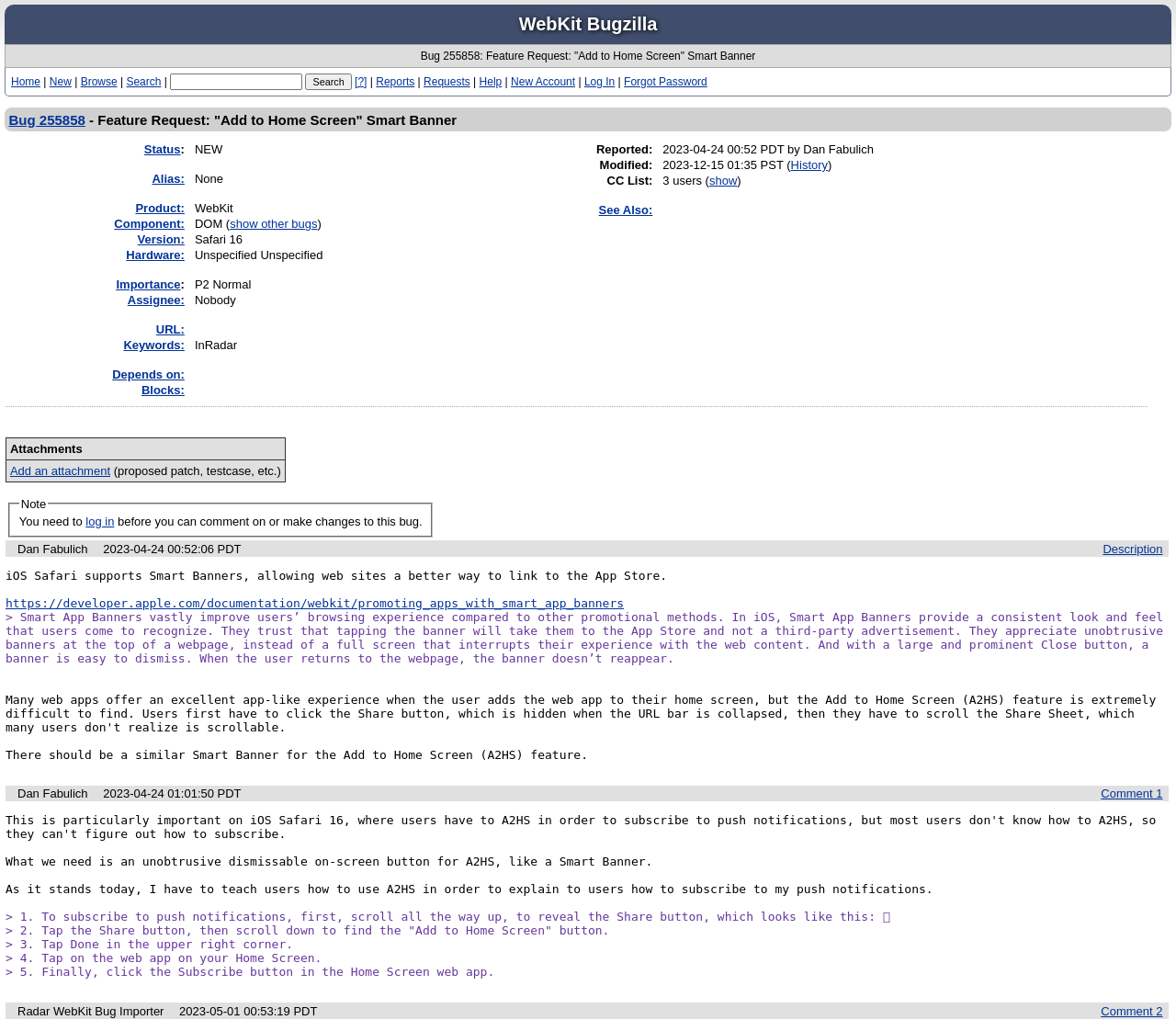What is the current status of this bug?
Answer briefly with a single word or phrase based on the image.

NEW